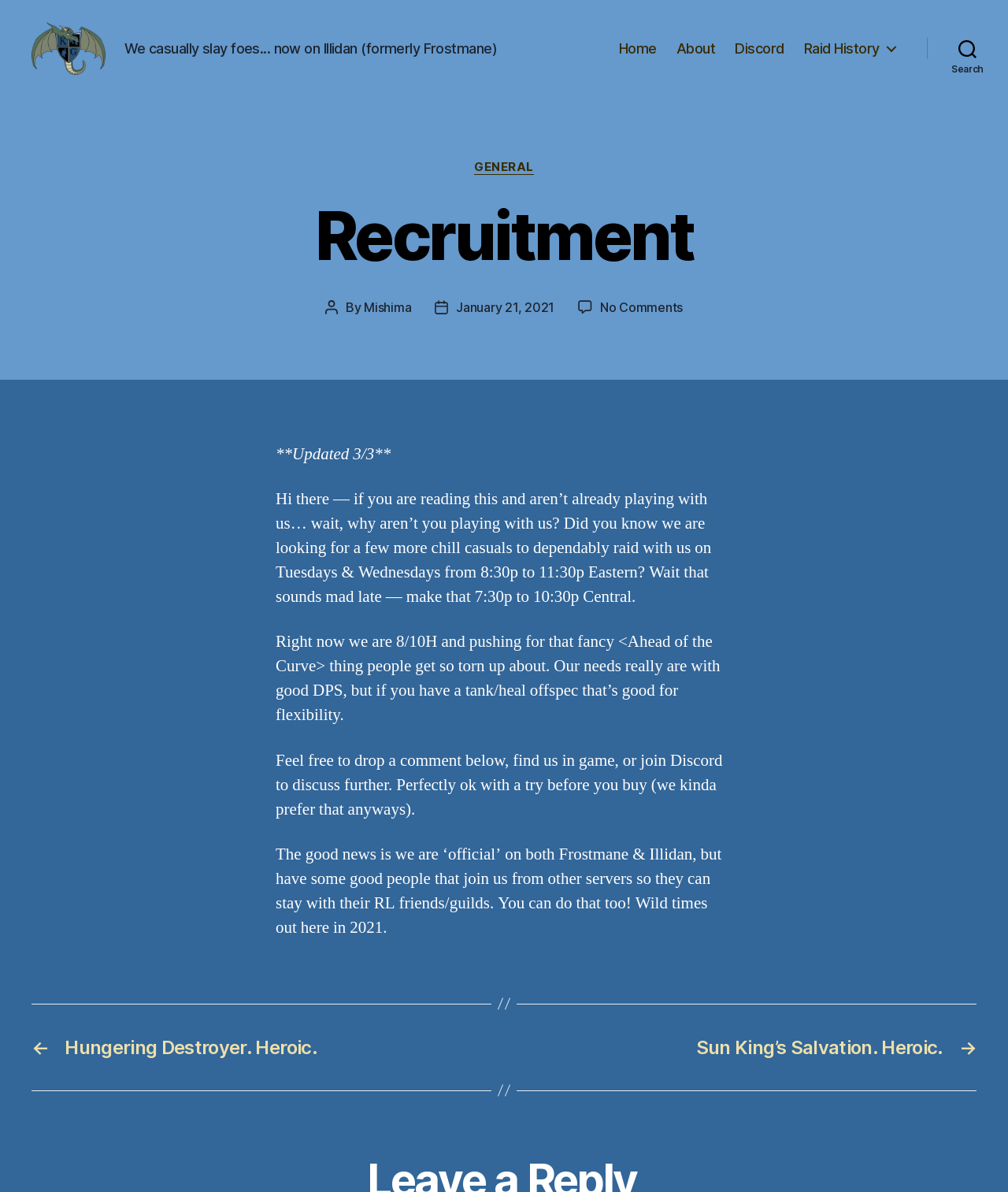What are the raid days and times?
Based on the visual information, provide a detailed and comprehensive answer.

The raid days and times can be found in the main content section of the webpage, where it is written as 'dependably raid with us on Tuesdays & Wednesdays from 8:30p to 11:30p Eastern? Wait that sounds mad late — make that 7:30p to 10:30p Central.'